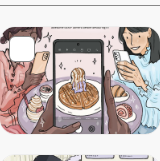What is the atmosphere radiated by the scene?
Provide a one-word or short-phrase answer based on the image.

happiness and connection